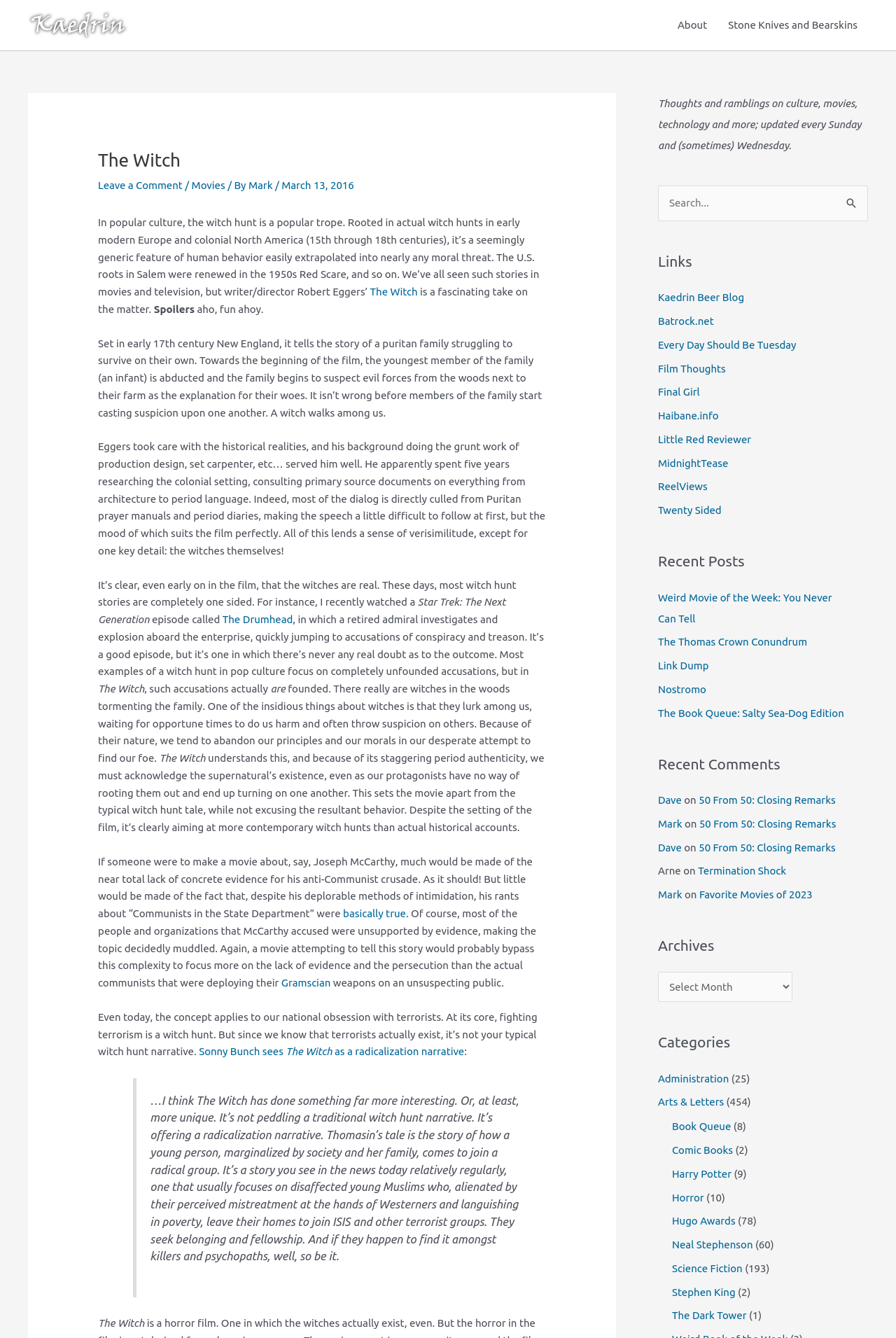Give a succinct answer to this question in a single word or phrase: 
What is the name of the blog?

The Witch - Kaedrin Weblog